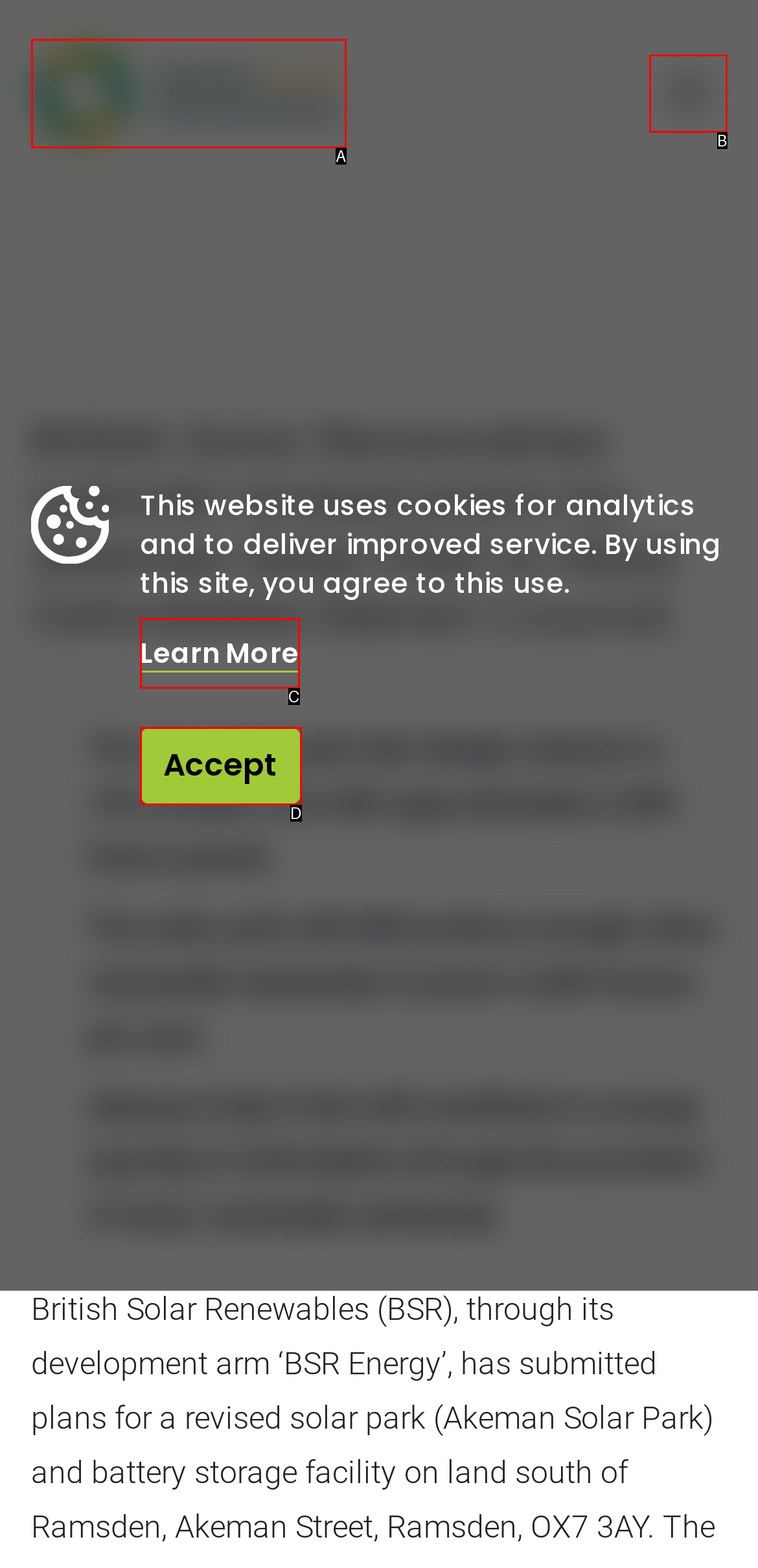Point out the HTML element that matches the following description: Learn More
Answer with the letter from the provided choices.

C